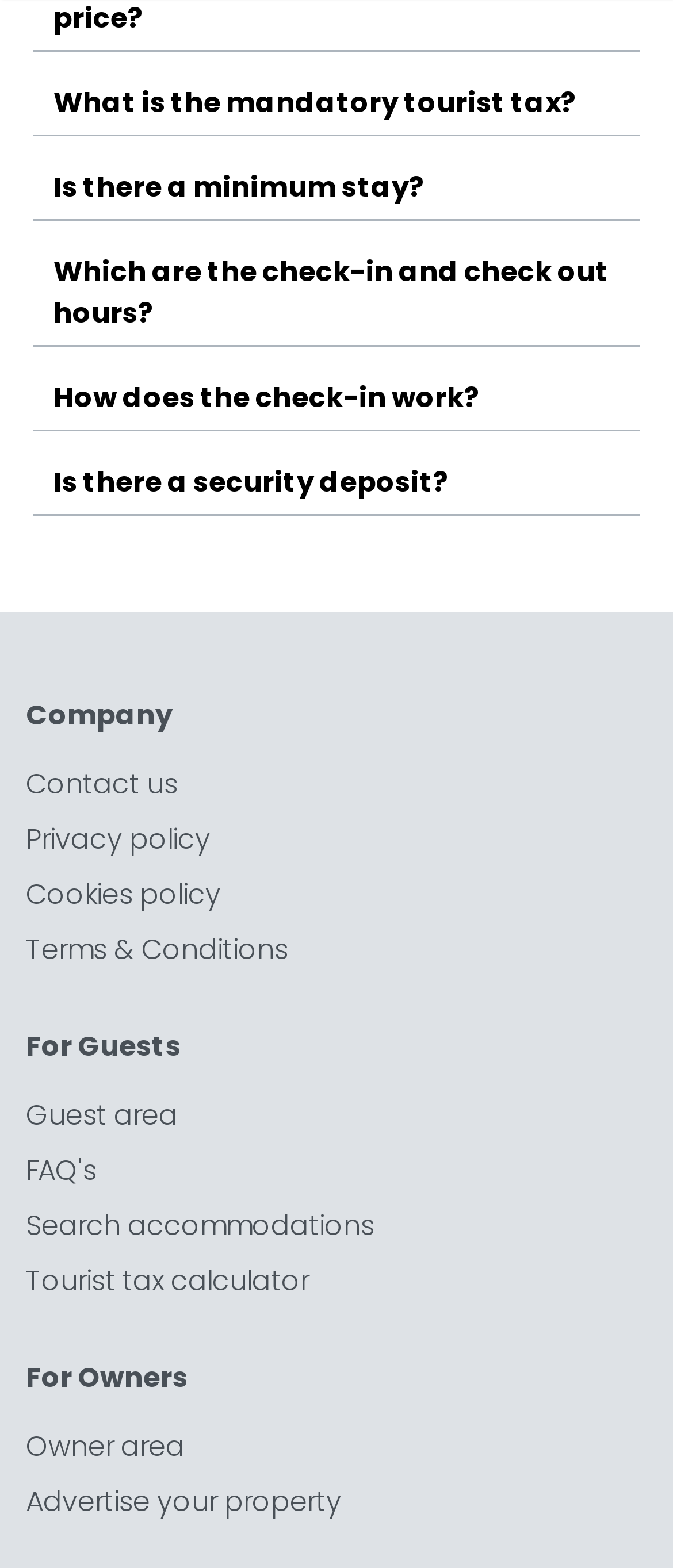From the webpage screenshot, predict the bounding box coordinates (top-left x, top-left y, bottom-right x, bottom-right y) for the UI element described here: How does the check-in work?

[0.049, 0.235, 0.951, 0.275]